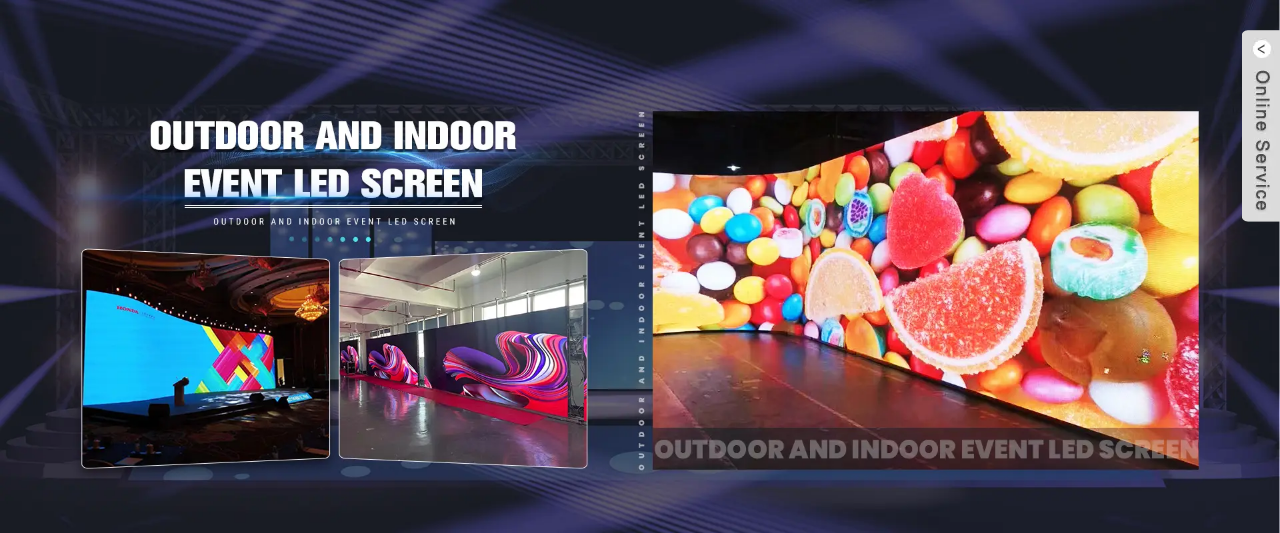What is shown on the larger LED display?
Please provide a single word or phrase as the answer based on the screenshot.

Colorful candies